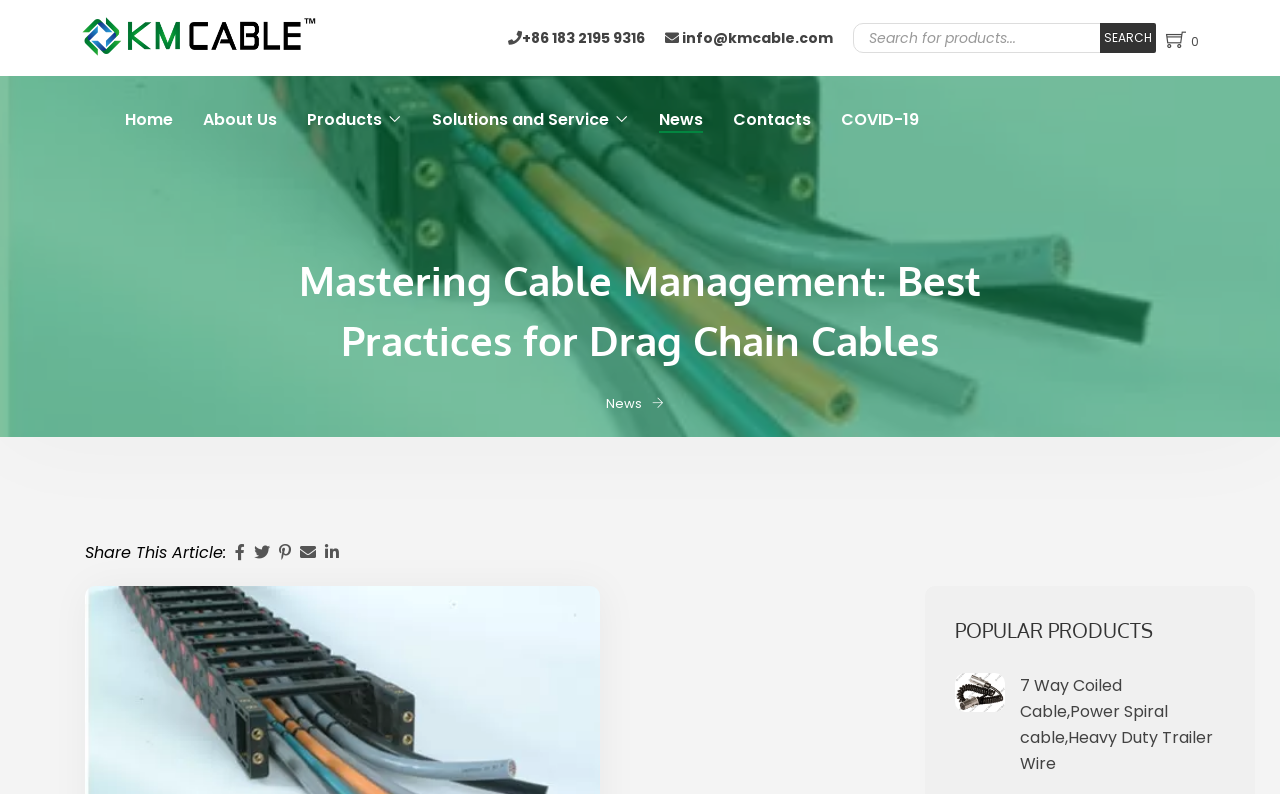Respond to the question below with a single word or phrase:
What is the main product category of the company?

Drag Chain Cables